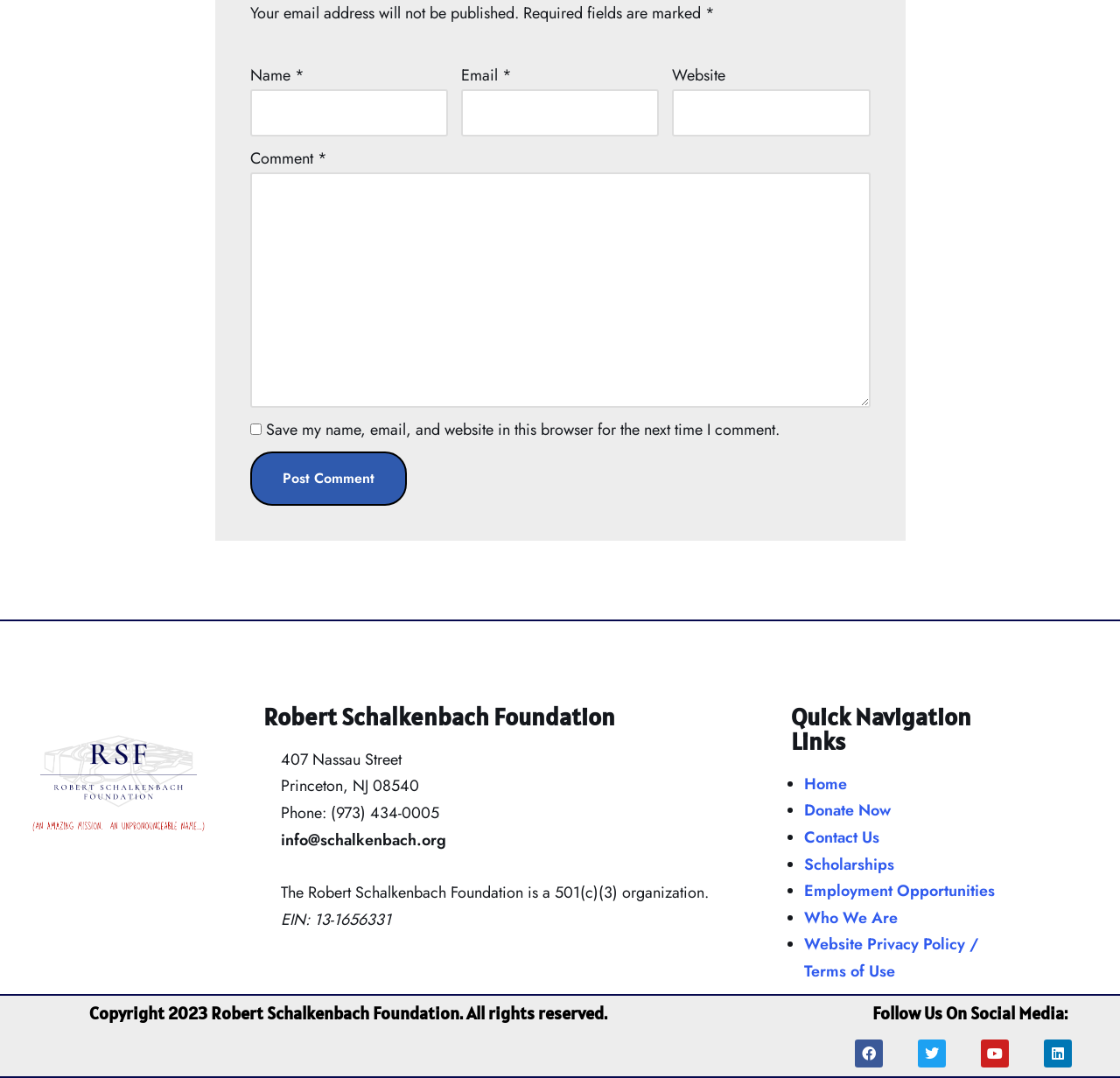Please identify the bounding box coordinates of the element that needs to be clicked to execute the following command: "Enter your name". Provide the bounding box using four float numbers between 0 and 1, formatted as [left, top, right, bottom].

[0.223, 0.083, 0.4, 0.127]